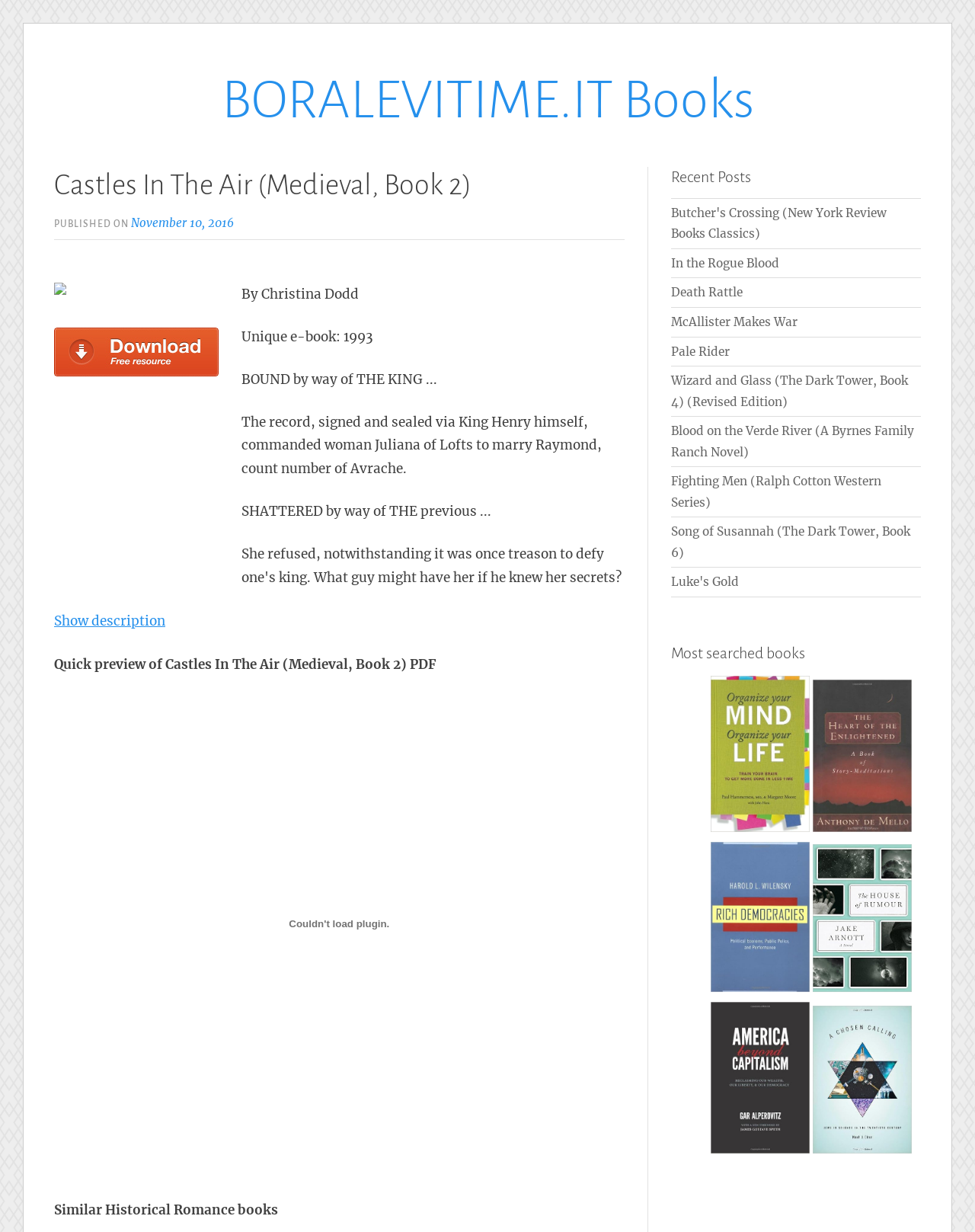Find the bounding box coordinates of the element to click in order to complete this instruction: "Click on the 'Butcher's Crossing (New York Review Books Classics)' link". The bounding box coordinates must be four float numbers between 0 and 1, denoted as [left, top, right, bottom].

[0.688, 0.167, 0.909, 0.196]